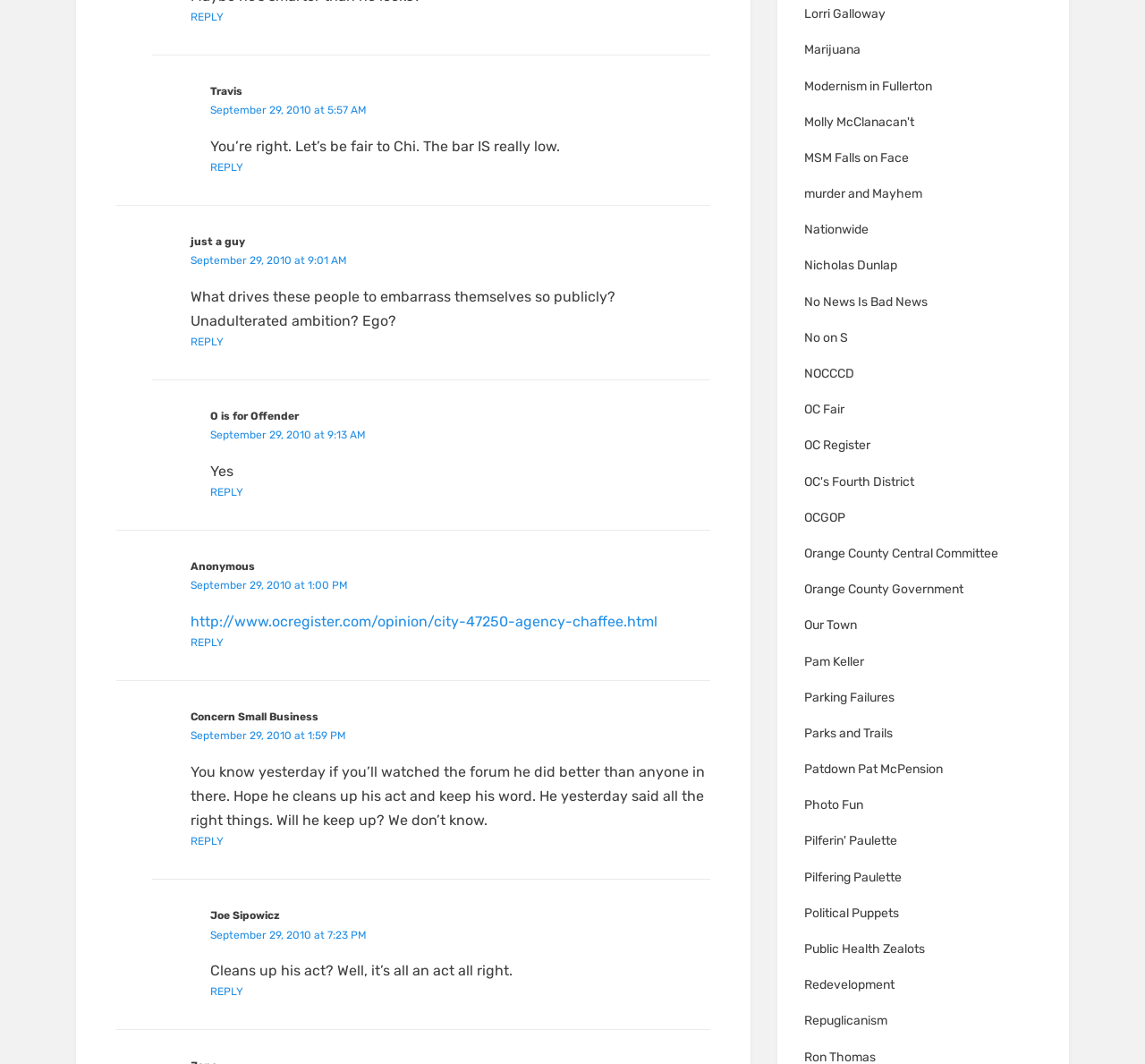Identify the bounding box coordinates for the UI element described as follows: MSM Falls on Face. Use the format (top-left x, top-left y, bottom-right x, bottom-right y) and ensure all values are floating point numbers between 0 and 1.

[0.702, 0.135, 0.91, 0.156]